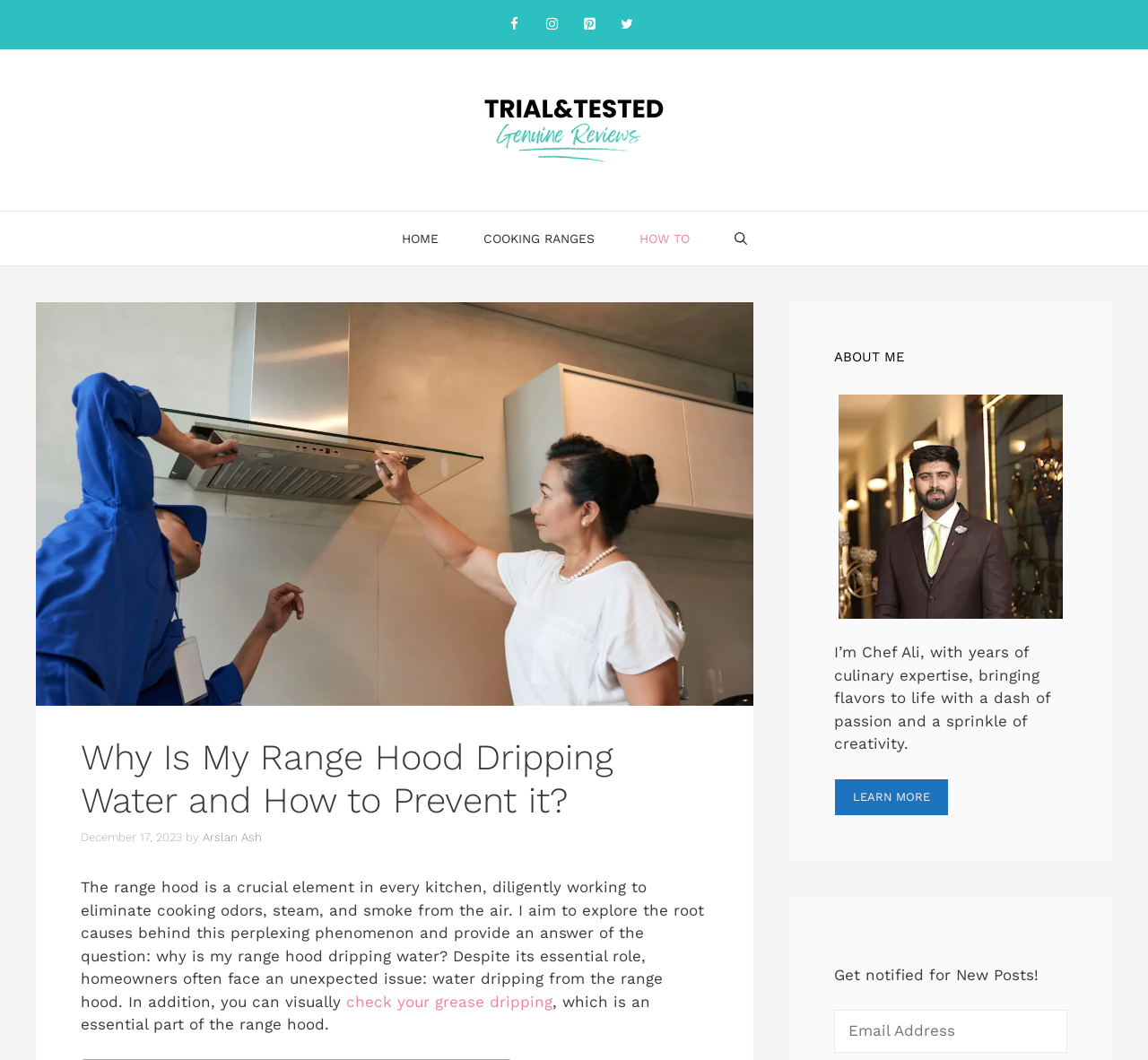Find the bounding box coordinates of the area to click in order to follow the instruction: "Learn more about the author".

[0.727, 0.734, 0.827, 0.769]